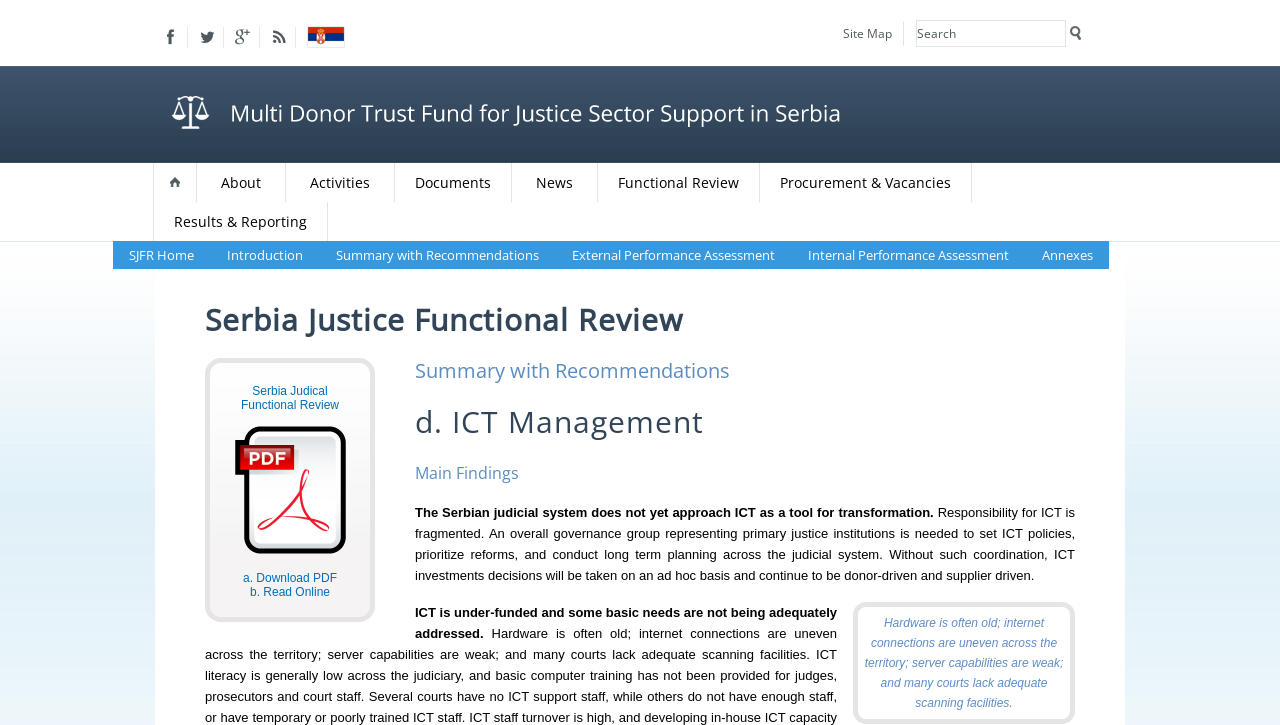Find the headline of the webpage and generate its text content.

Serbia Justice Functional Review